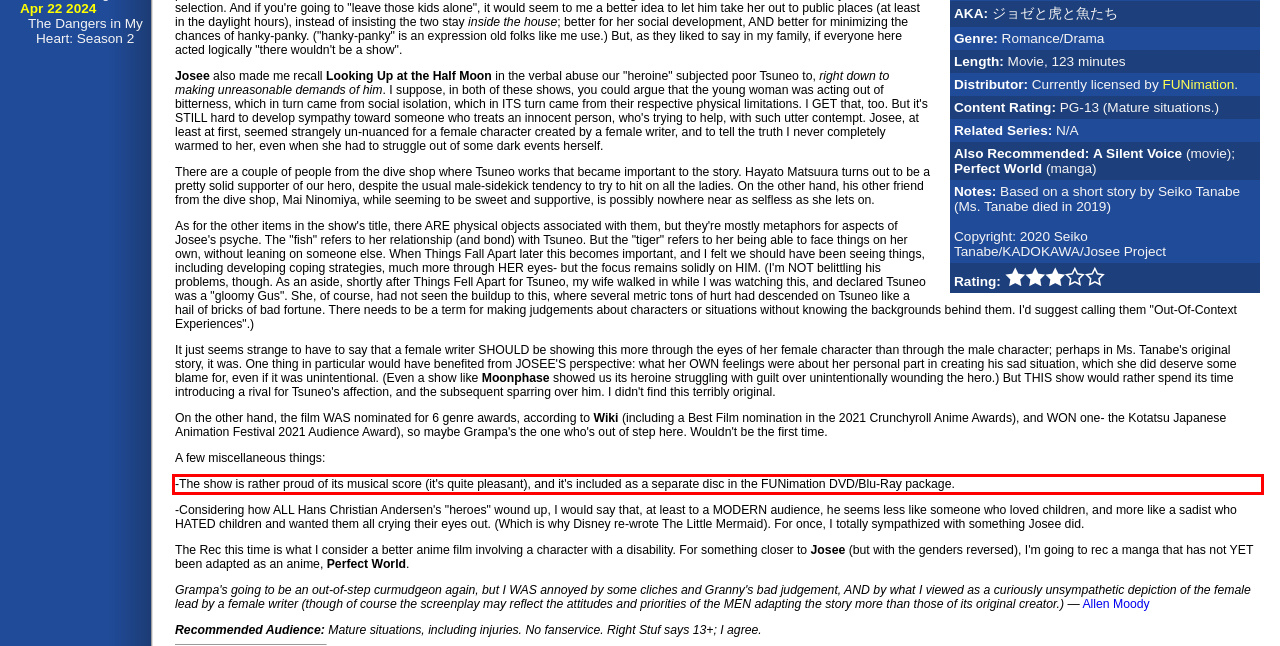Given the screenshot of the webpage, identify the red bounding box, and recognize the text content inside that red bounding box.

-The show is rather proud of its musical score (it's quite pleasant), and it's included as a separate disc in the FUNimation DVD/Blu-Ray package.